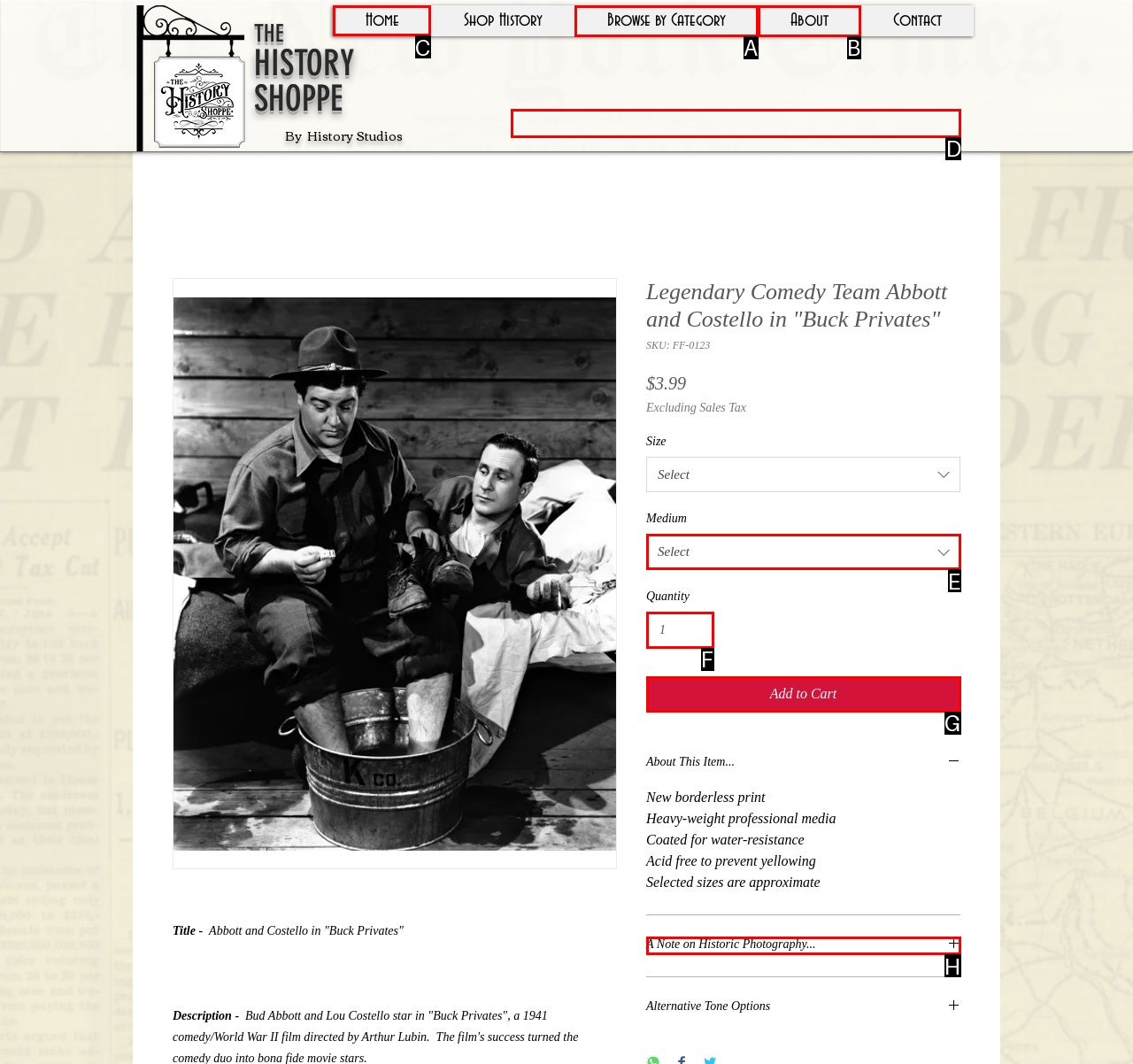Please indicate which option's letter corresponds to the task: Click the 'Home' link by examining the highlighted elements in the screenshot.

C